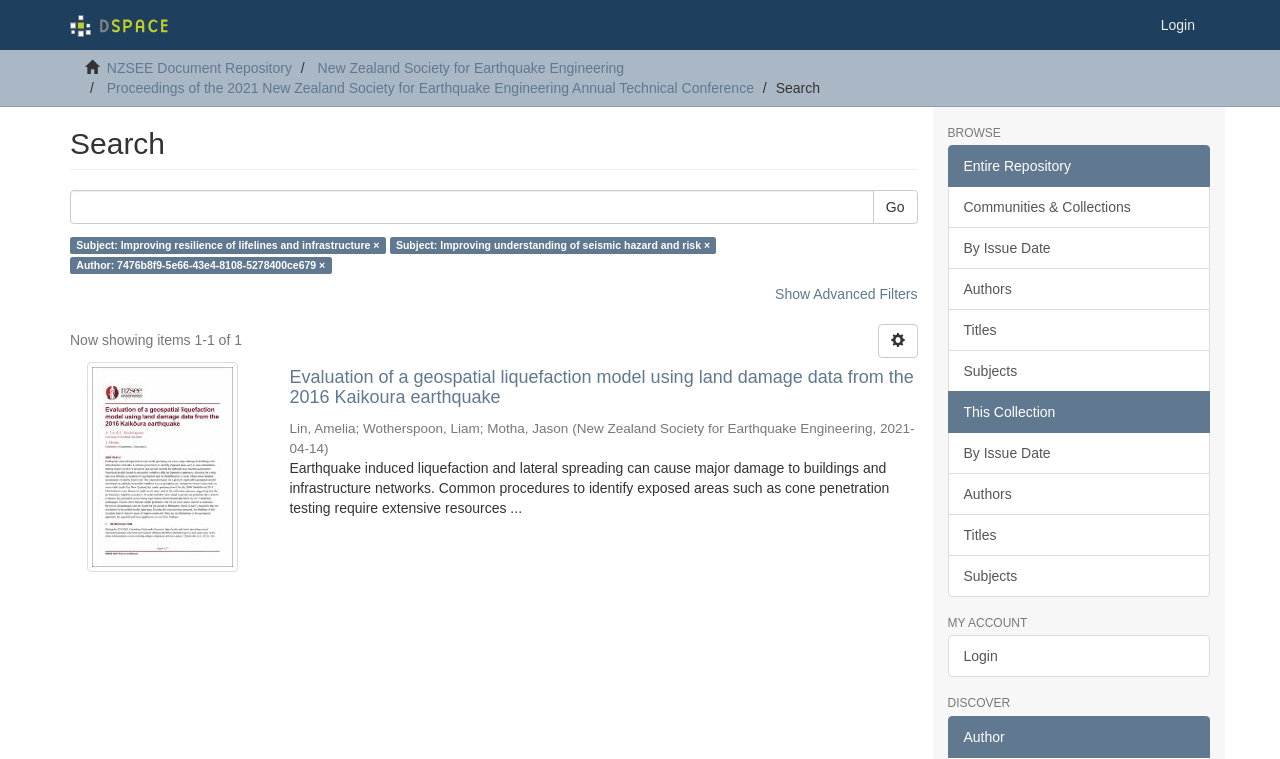Give a detailed explanation of the elements present on the webpage.

This webpage is a search page for the New Zealand Society for Earthquake Engineering (NZSEE) Document Repository. At the top left, there is a link with an image, and next to it, a link to "Login" is located. Below these links, there are three links to "NZSEE Document Repository", "New Zealand Society for Earthquake Engineering", and "Proceedings of the 2021 New Zealand Society for Earthquake Engineering Annual Technical Conference".

In the middle of the page, there is a search bar with a "Go" button to the right. Above the search bar, there is a heading "Search". Below the search bar, there are three lines of text, each describing a search filter option. 

On the right side of the page, there is a section with three headings: "BROWSE", "MY ACCOUNT", and "DISCOVER". Under "BROWSE", there are links to "Communities & Collections", "By Issue Date", "Authors", "Titles", and "Subjects". Under "MY ACCOUNT", there is a link to "Login". Under "DISCOVER", there is a text "Author".

The main content of the page is a search result, which is a single item. The item has a title "Evaluation of a geospatial liquefaction model using land damage data from the 2016 Kaikoura earthquake", and below the title, there are authors' names, publication date, and a brief abstract. There is also a "Thumbnail" link with an image to the left of the item. Above the item, there is a link to "Show Advanced Filters".